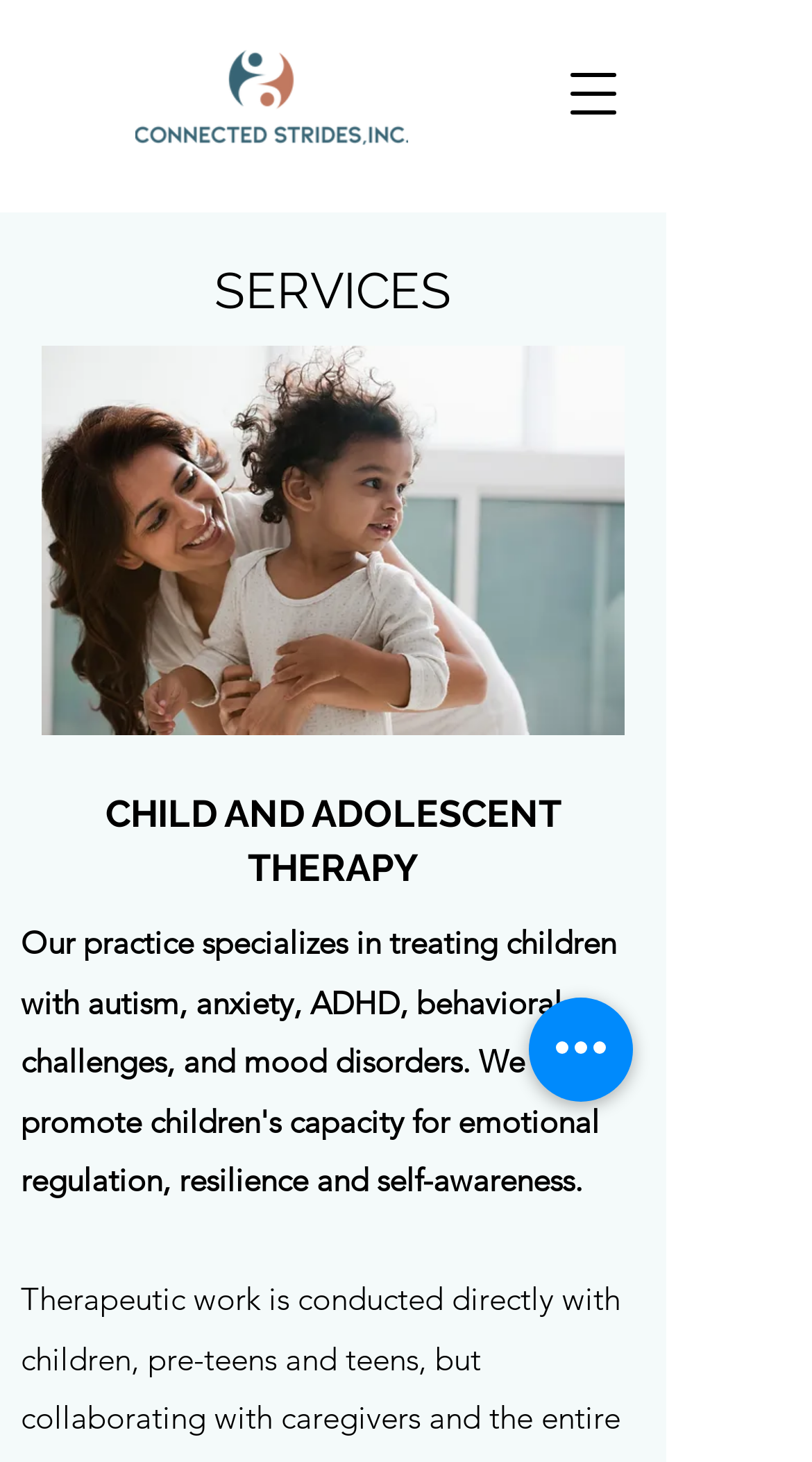From the webpage screenshot, predict the bounding box coordinates (top-left x, top-left y, bottom-right x, bottom-right y) for the UI element described here: aria-label="Quick actions"

[0.651, 0.682, 0.779, 0.754]